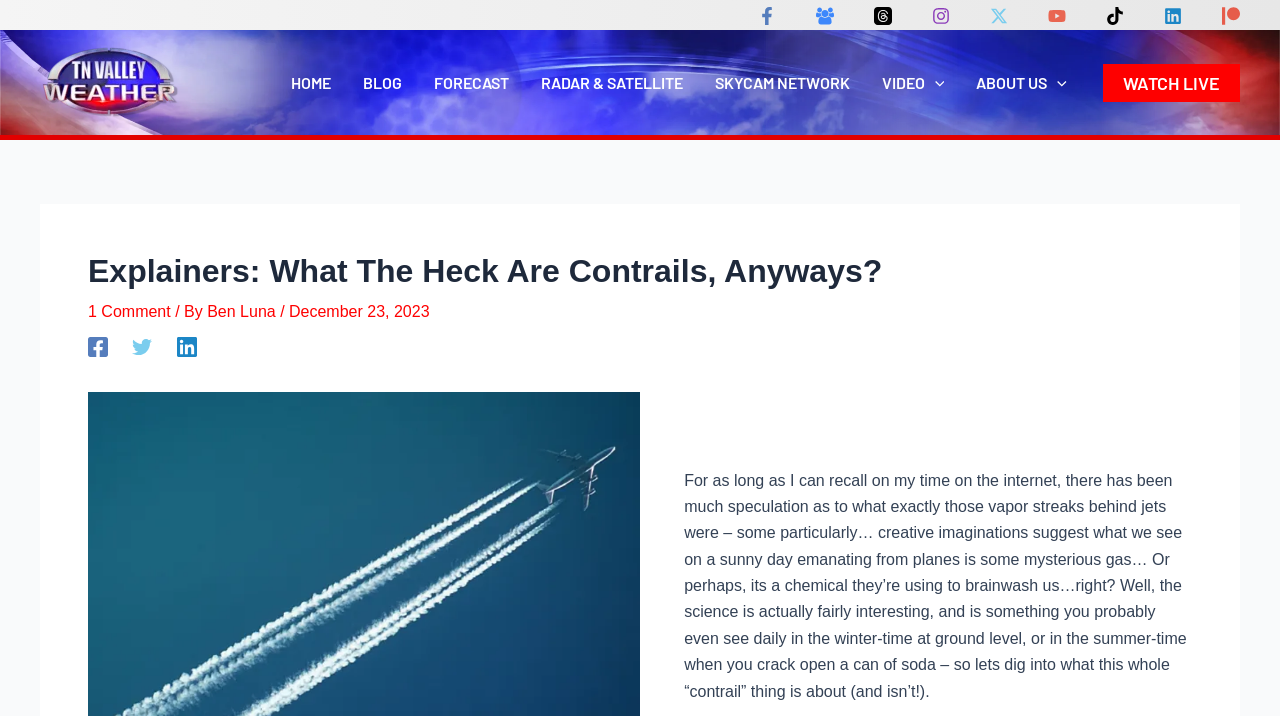Kindly determine the bounding box coordinates for the clickable area to achieve the given instruction: "Watch LIVE".

[0.862, 0.089, 0.969, 0.142]